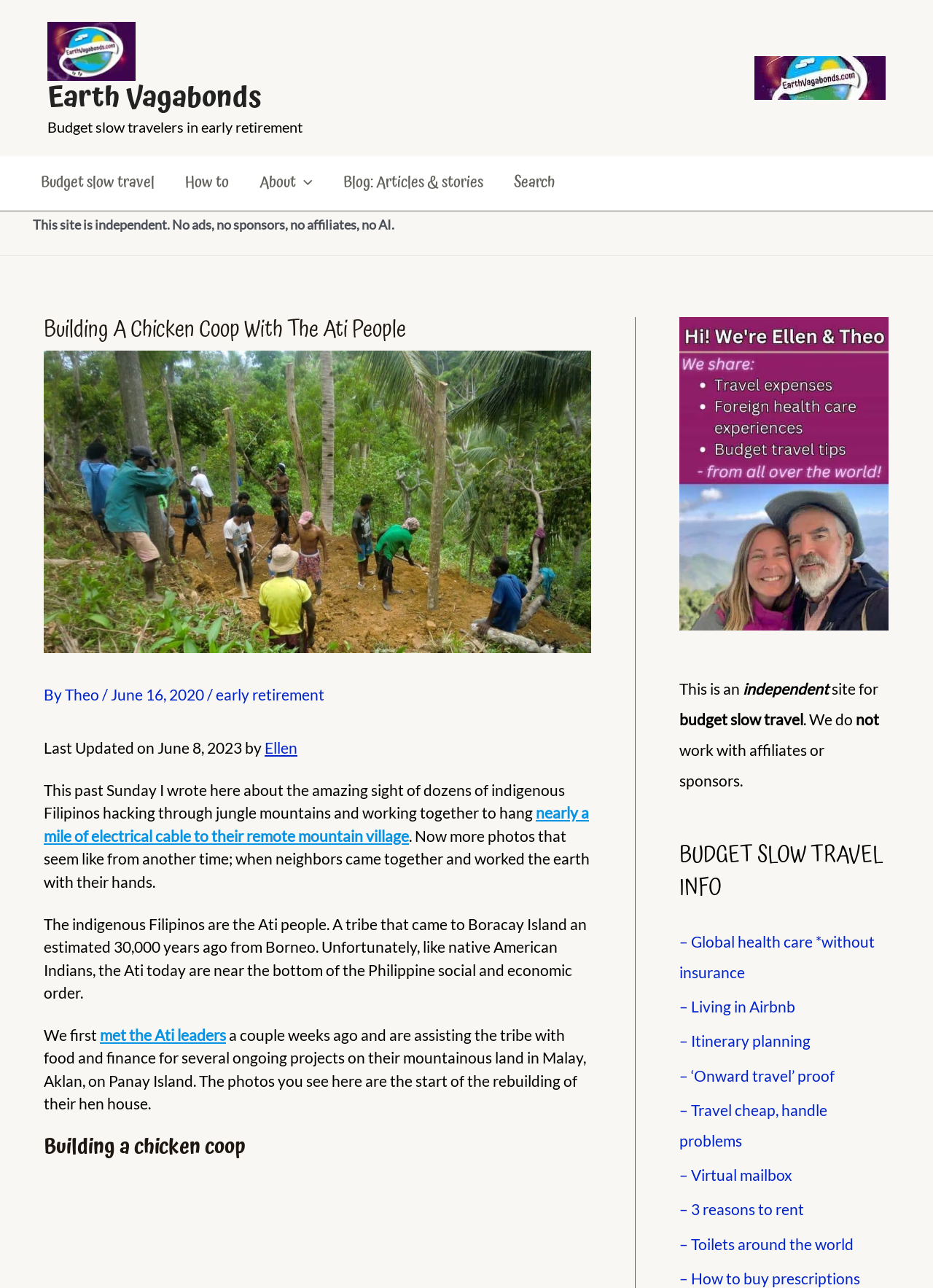What is the purpose of the website?
Look at the screenshot and respond with a single word or phrase.

Budget slow travel